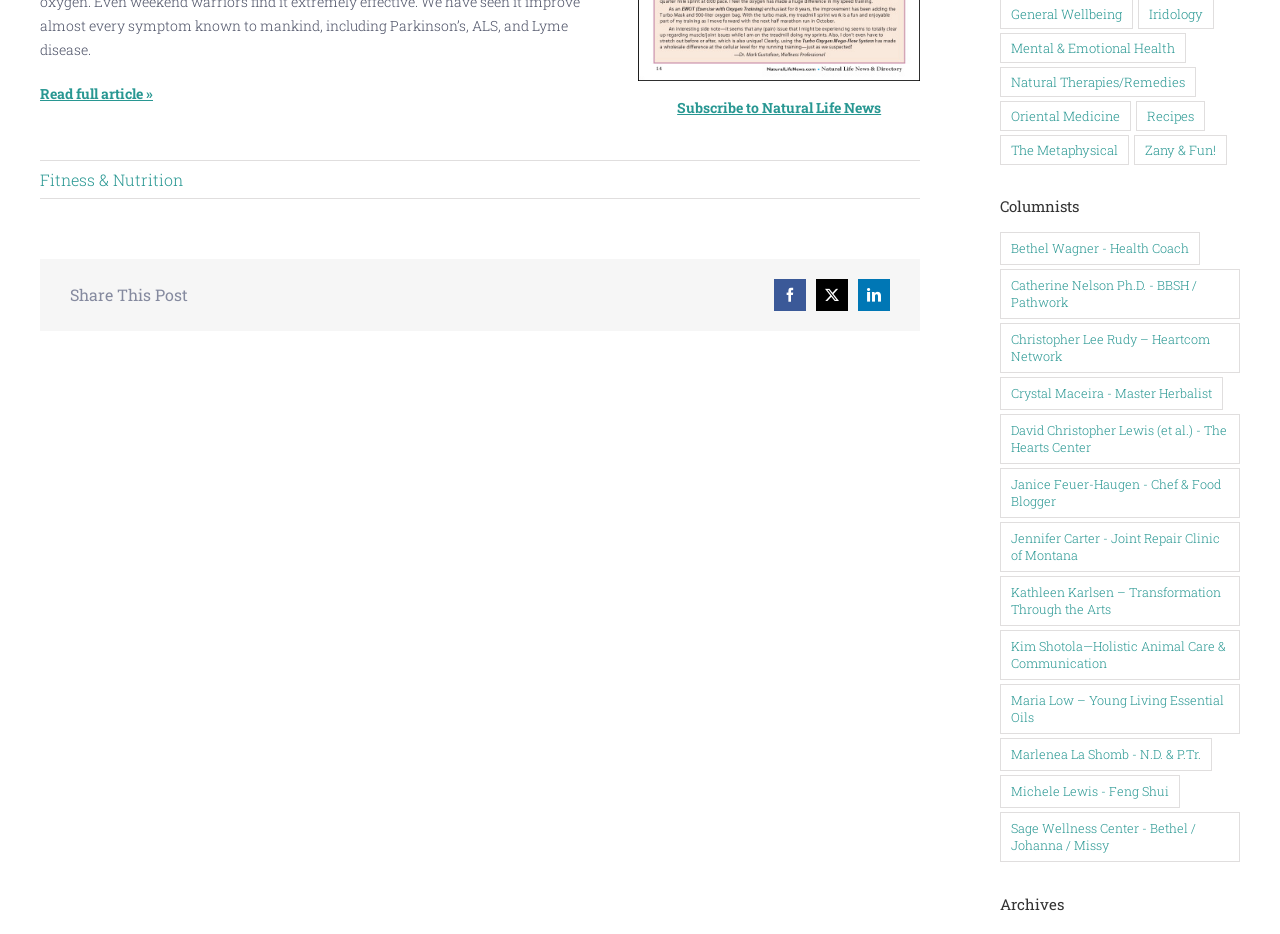Determine the bounding box coordinates in the format (top-left x, top-left y, bottom-right x, bottom-right y). Ensure all values are floating point numbers between 0 and 1. Identify the bounding box of the UI element described by: Hearth v0.0.5 Requires macOS 10.12+

None